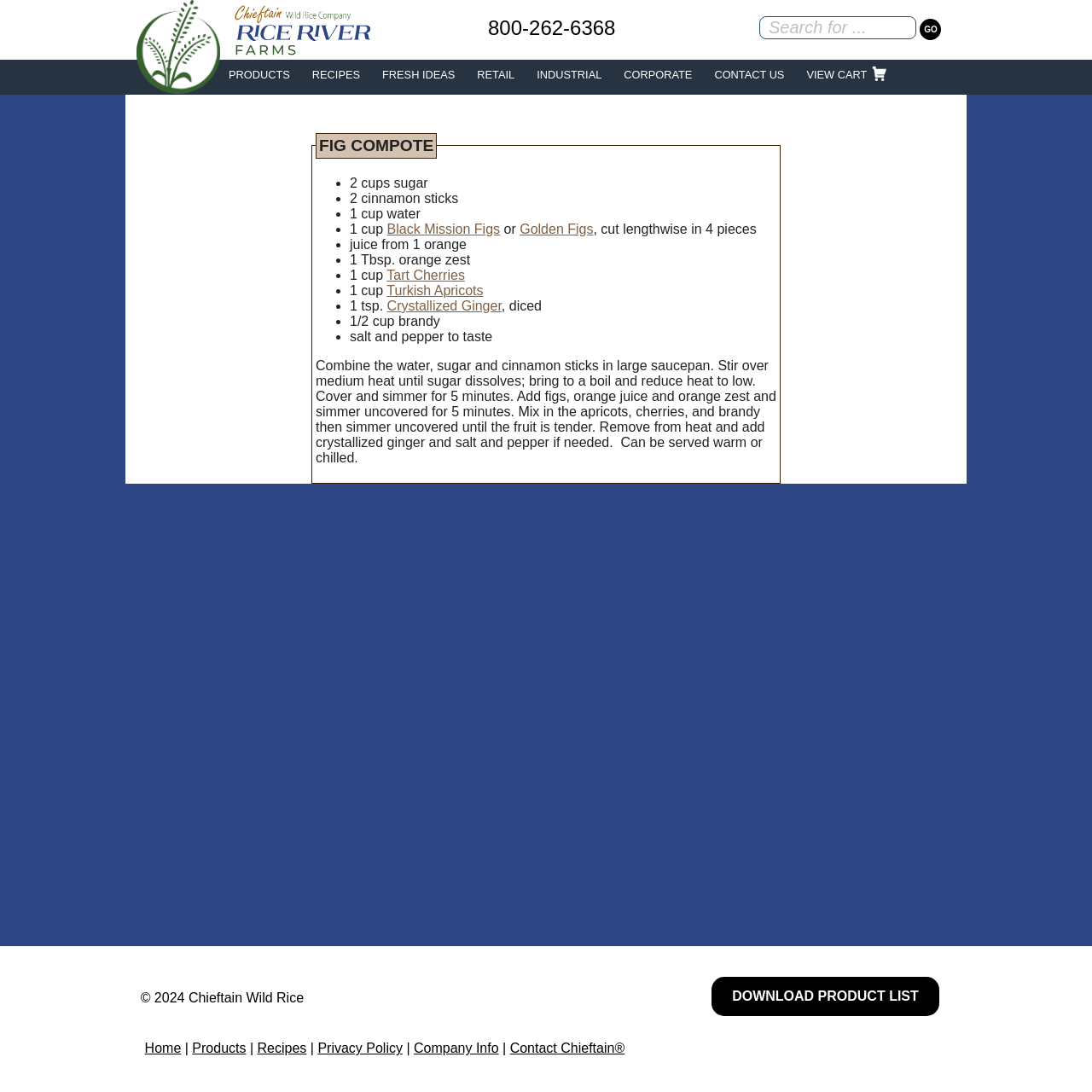Could you provide the bounding box coordinates for the portion of the screen to click to complete this instruction: "View the products"?

[0.205, 0.059, 0.269, 0.078]